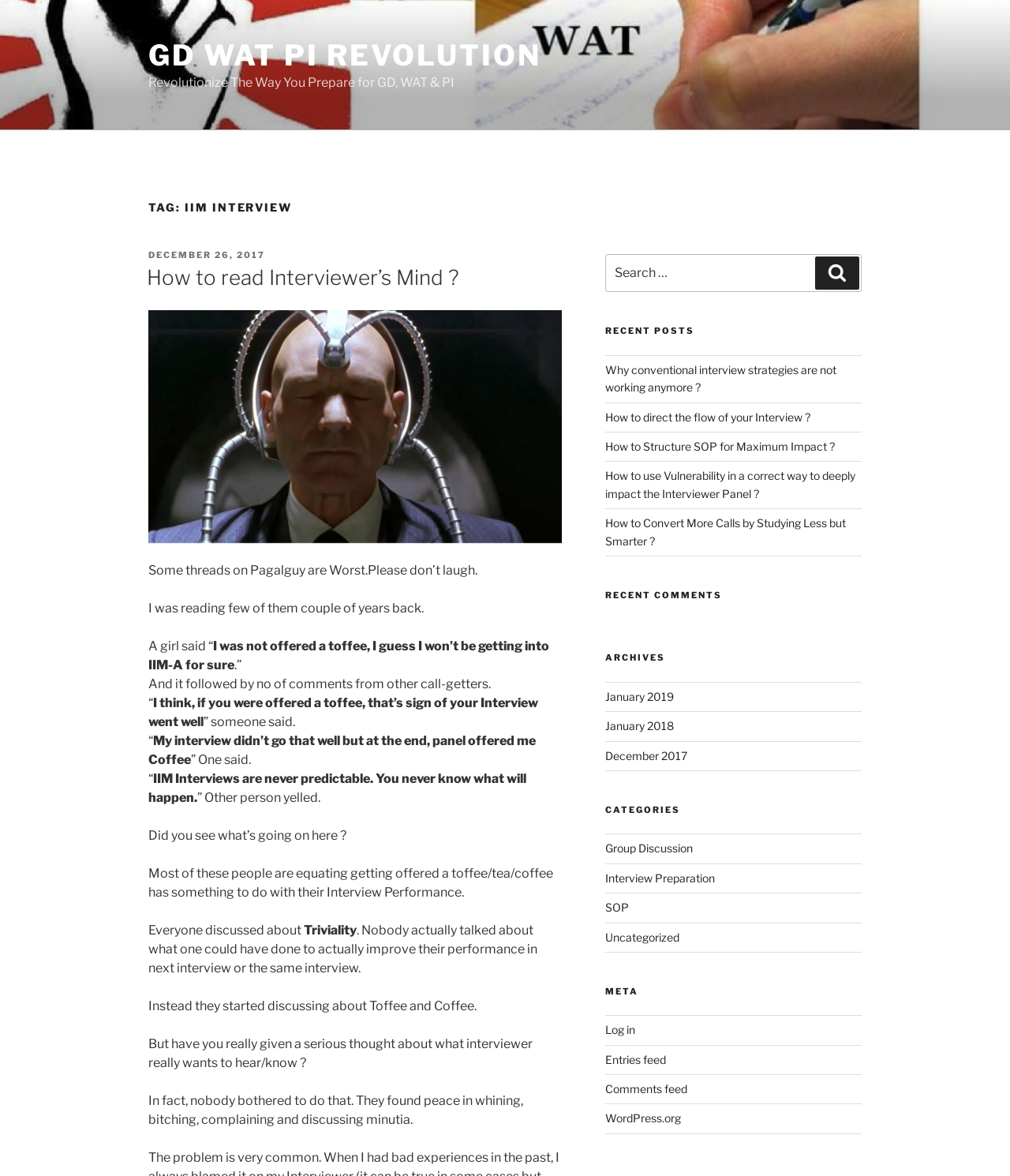Find and specify the bounding box coordinates that correspond to the clickable region for the instruction: "Read the recent post 'Why conventional interview strategies are not working anymore?'".

[0.599, 0.309, 0.828, 0.335]